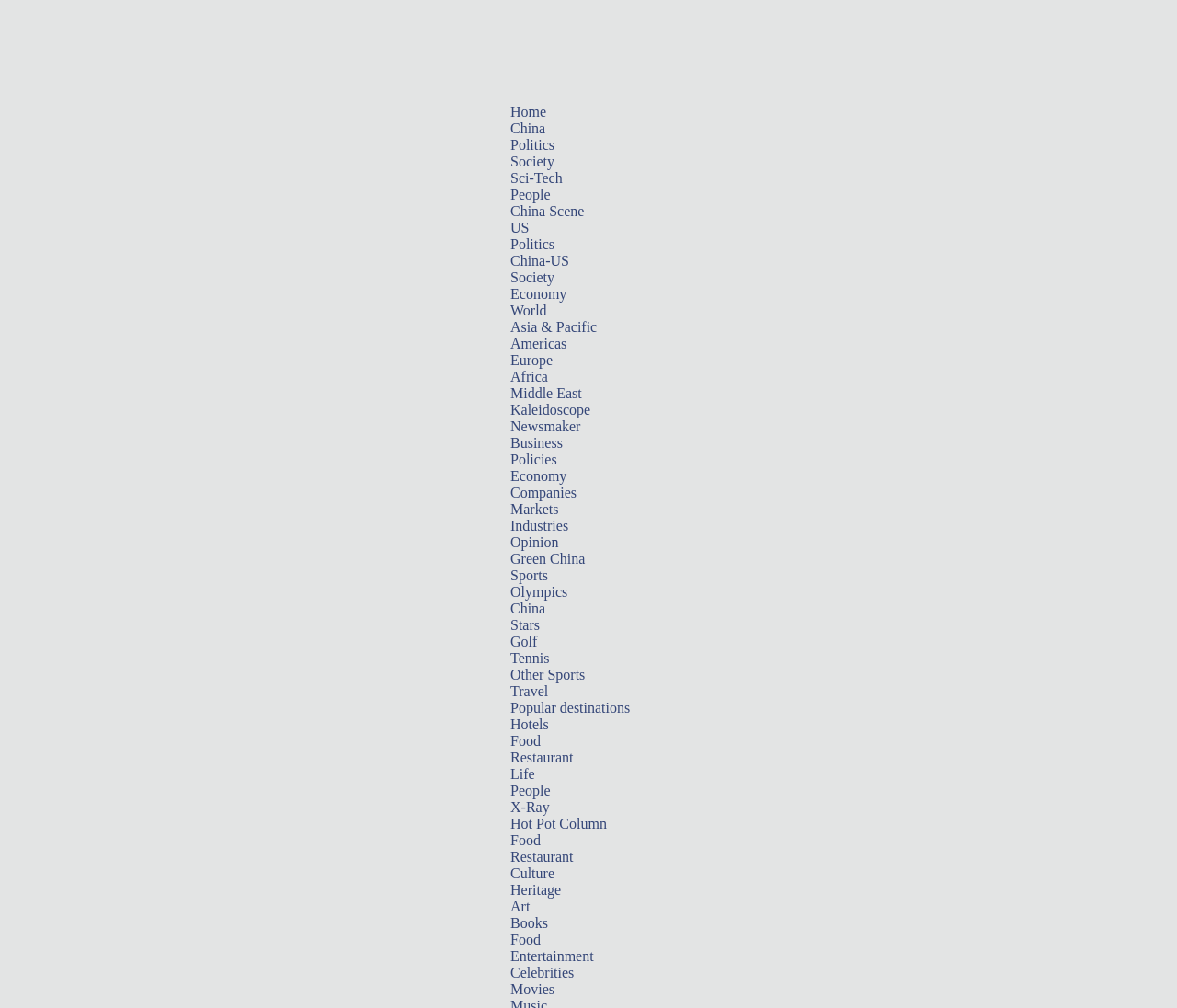Kindly determine the bounding box coordinates for the clickable area to achieve the given instruction: "Read about 'Olympics'".

[0.434, 0.579, 0.482, 0.595]